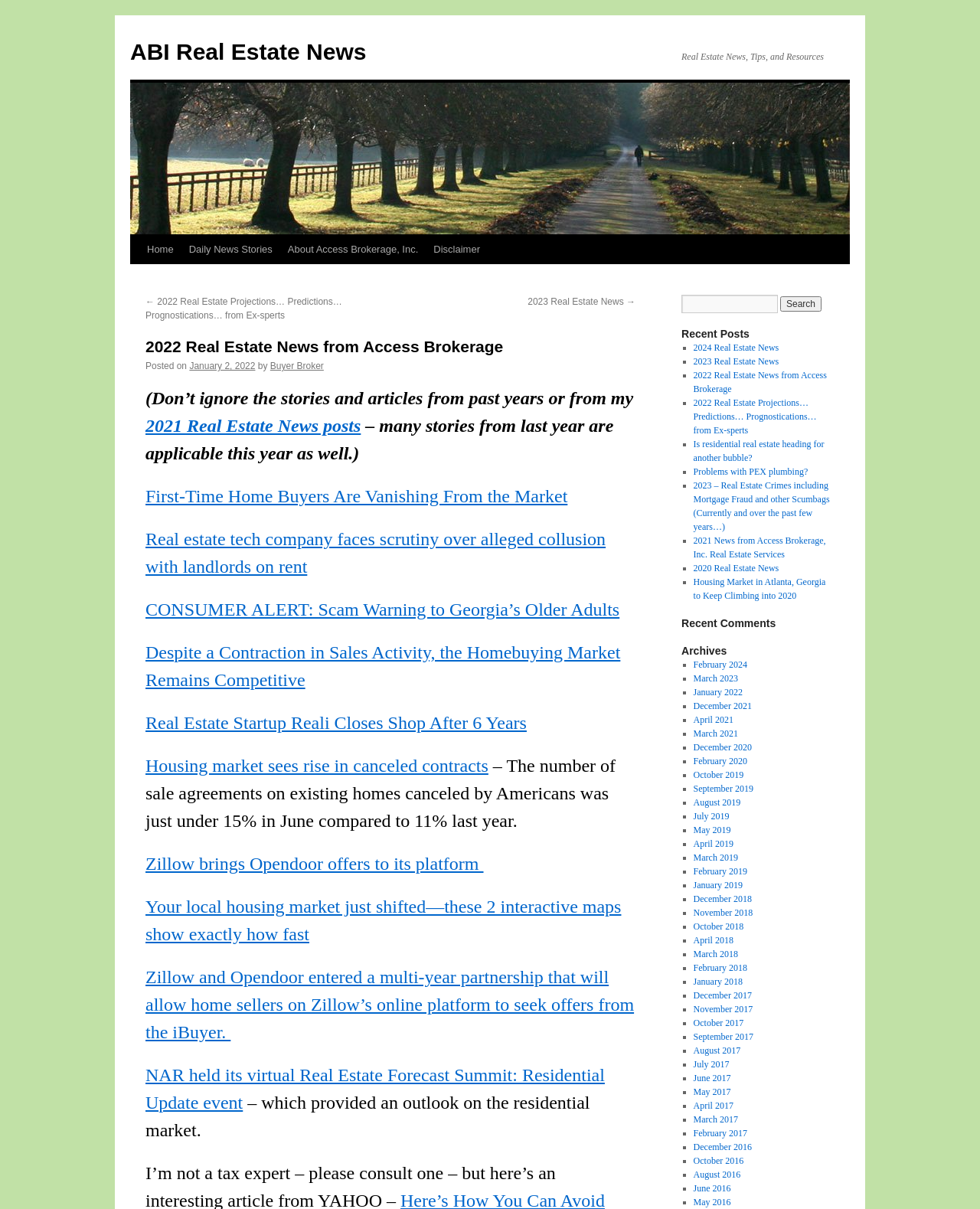Please determine the bounding box coordinates for the UI element described as: "2024 Real Estate News".

[0.707, 0.283, 0.795, 0.292]